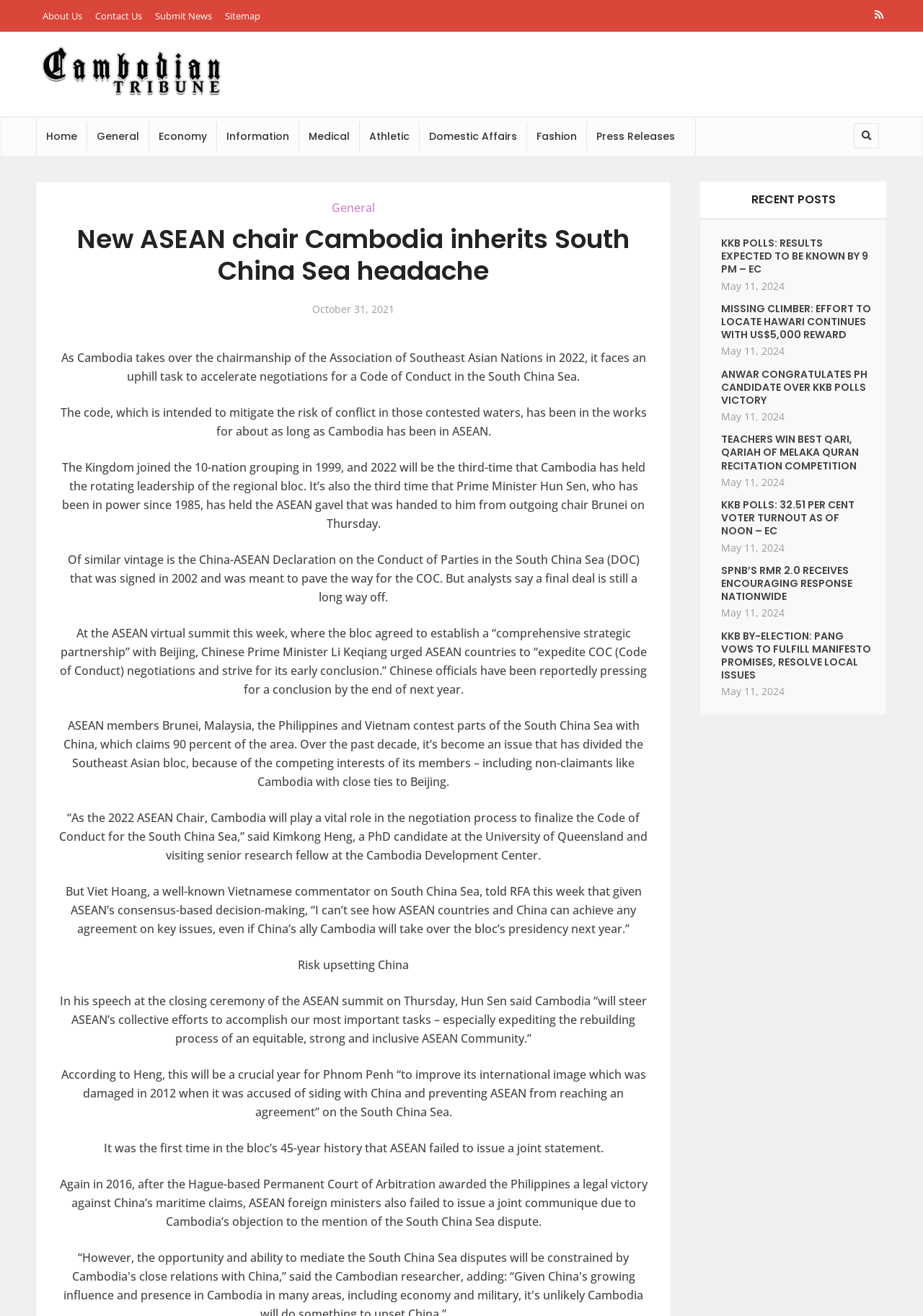Determine the bounding box coordinates of the clickable region to execute the instruction: "read the 'New ASEAN chair Cambodia inherits South China Sea headache' article". The coordinates should be four float numbers between 0 and 1, denoted as [left, top, right, bottom].

[0.059, 0.17, 0.707, 0.218]